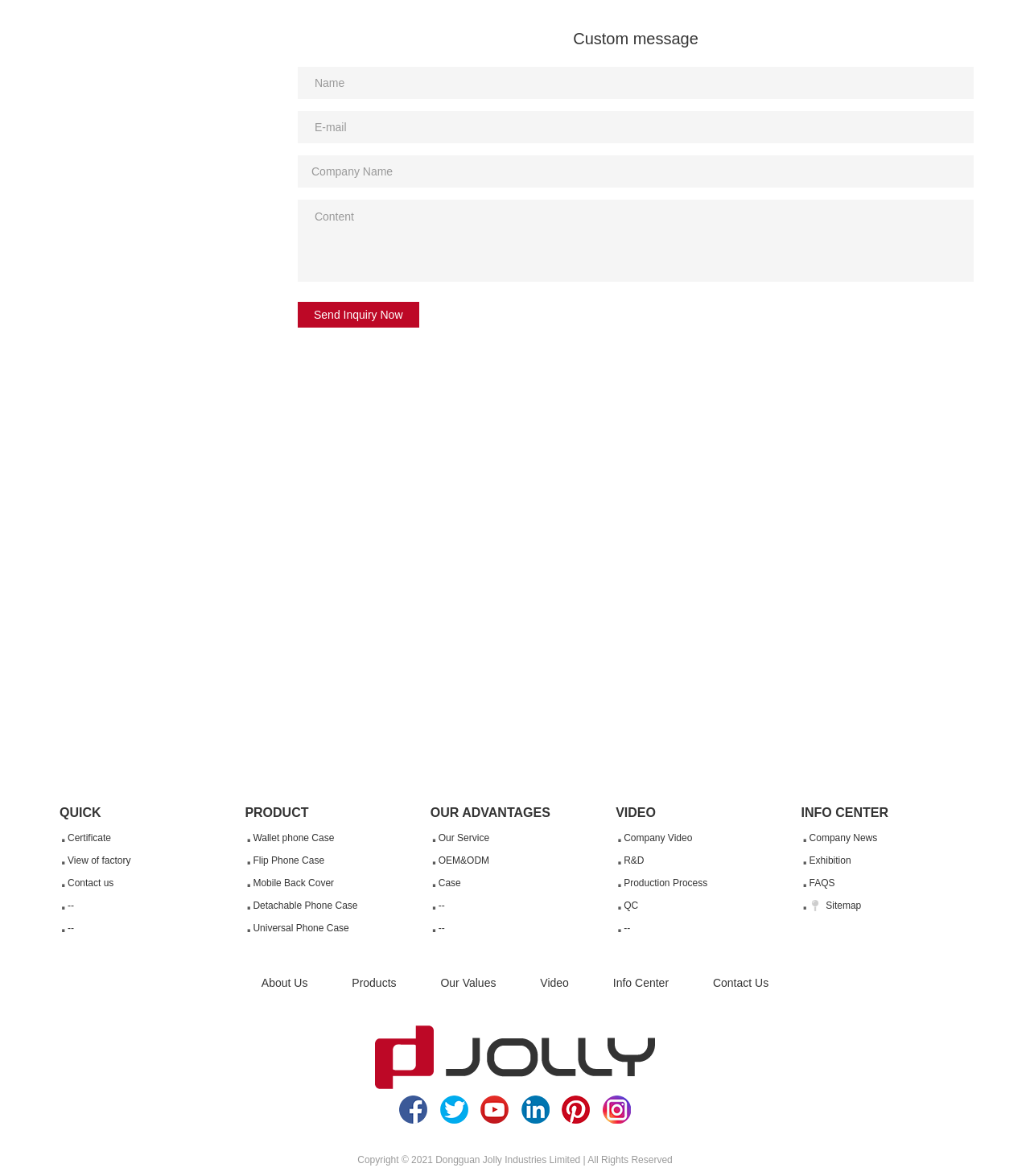Please provide a comprehensive answer to the question based on the screenshot: How many categories are listed in the top navigation menu?

The top navigation menu lists the following categories: 'About Us', 'Products', 'Our Values', 'Video', 'Info Center', and 'Contact Us'.